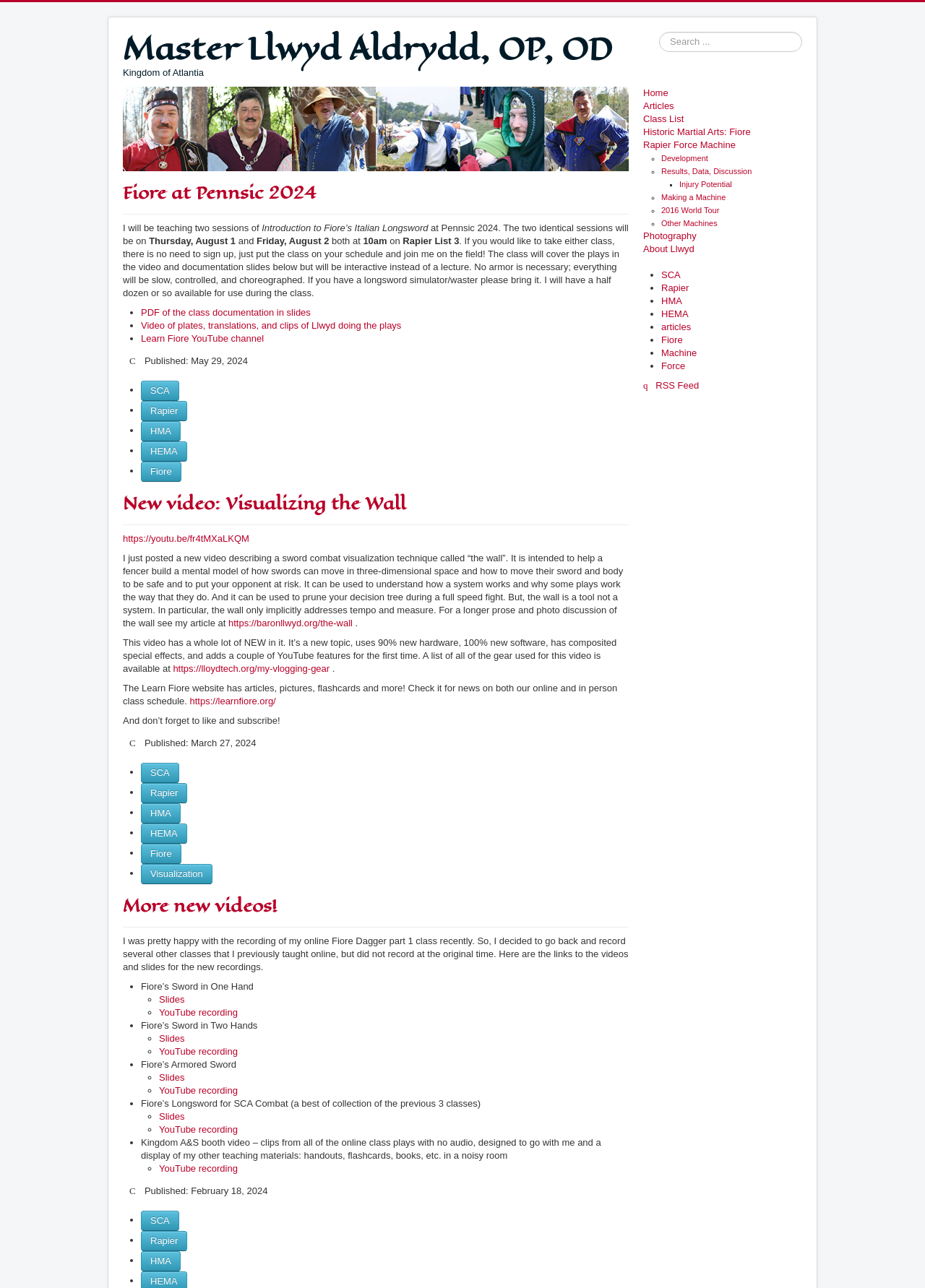Bounding box coordinates must be specified in the format (top-left x, top-left y, bottom-right x, bottom-right y). All values should be floating point numbers between 0 and 1. What are the bounding box coordinates of the UI element described as: Learn Fiore YouTube channel

[0.152, 0.258, 0.285, 0.267]